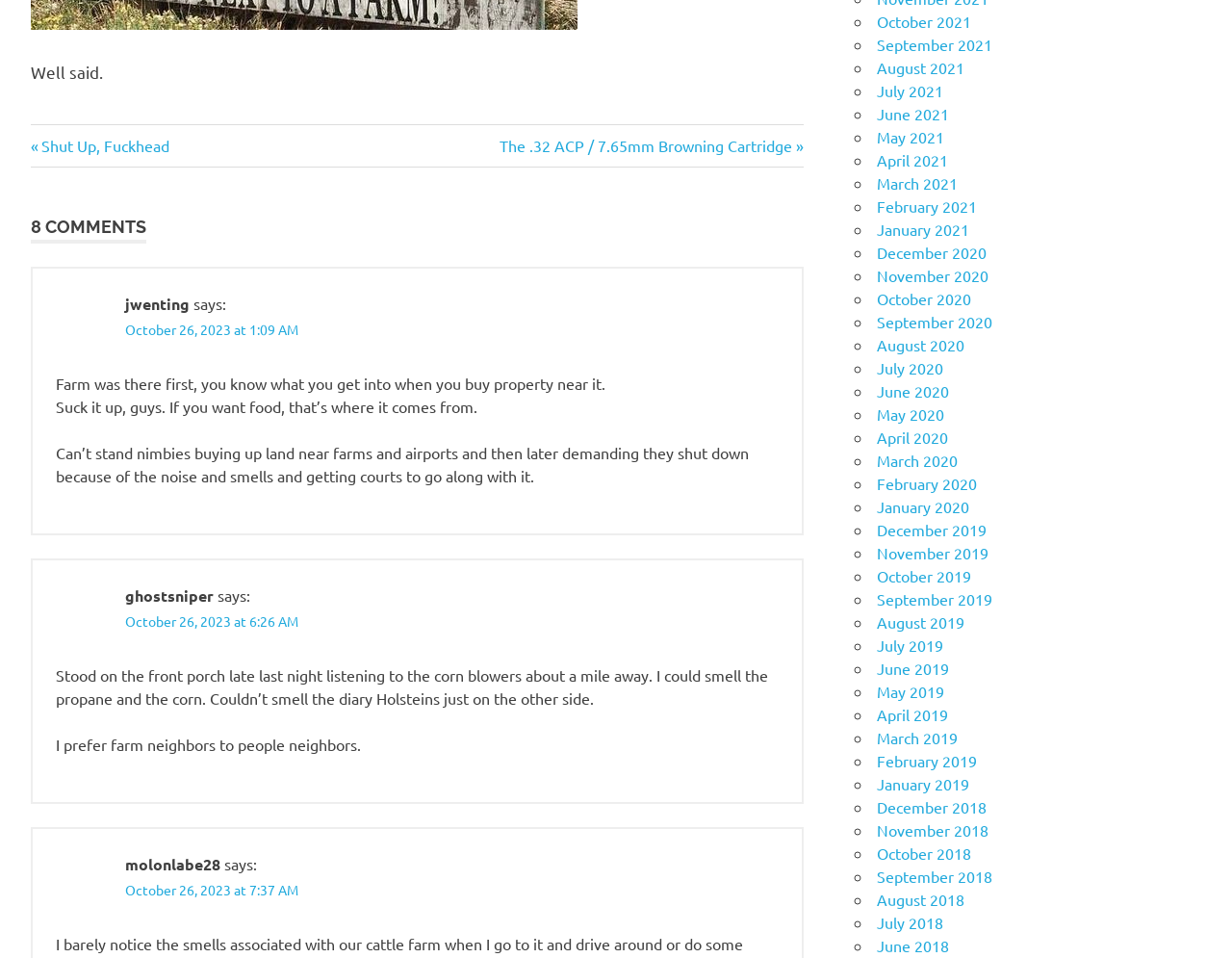Locate the bounding box coordinates of the element's region that should be clicked to carry out the following instruction: "Click on 'October 2021'". The coordinates need to be four float numbers between 0 and 1, i.e., [left, top, right, bottom].

[0.712, 0.012, 0.788, 0.032]